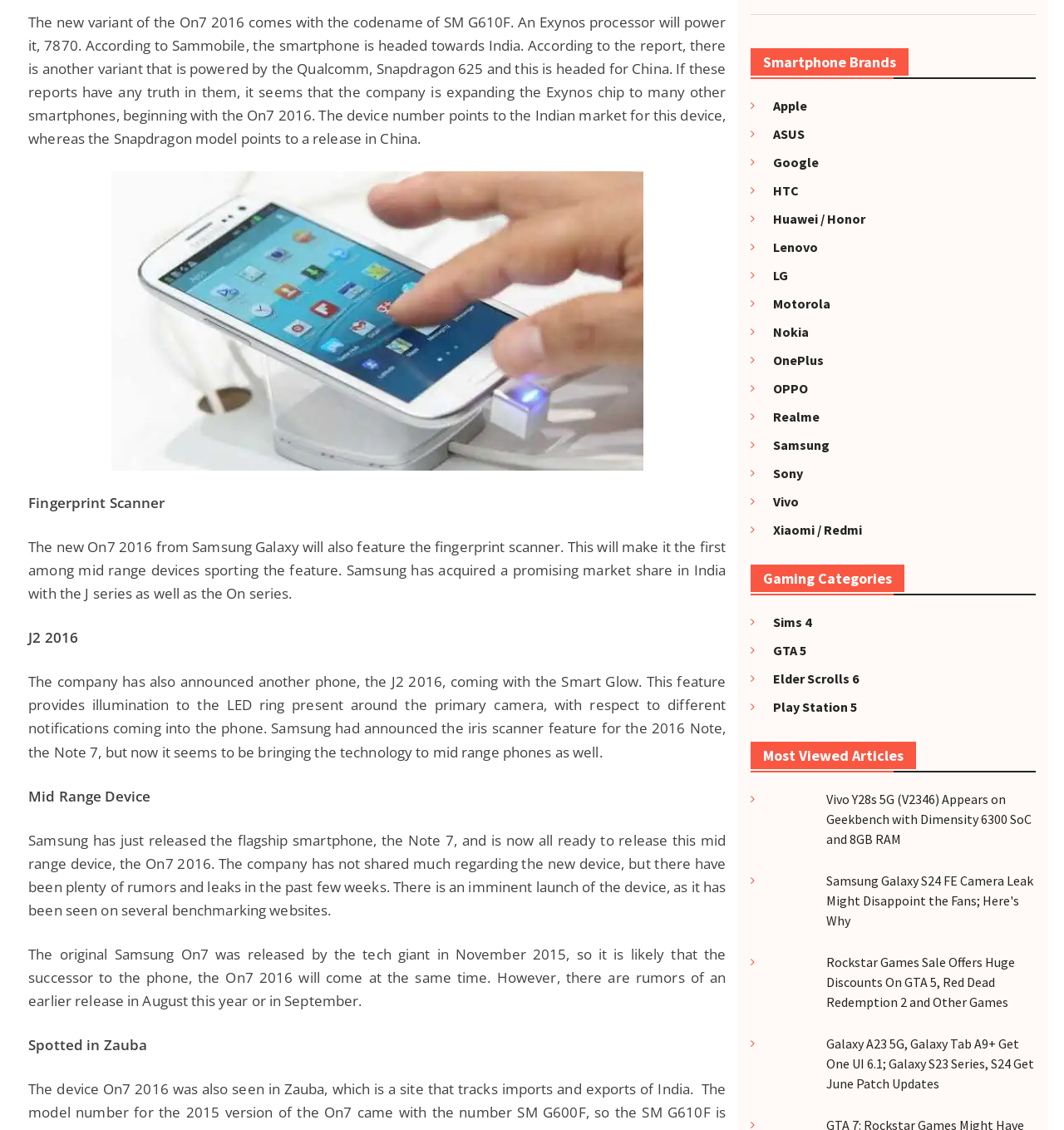Please identify the bounding box coordinates of the element on the webpage that should be clicked to follow this instruction: "Click on Smartphone Brands heading". The bounding box coordinates should be given as four float numbers between 0 and 1, formatted as [left, top, right, bottom].

[0.706, 0.043, 0.973, 0.07]